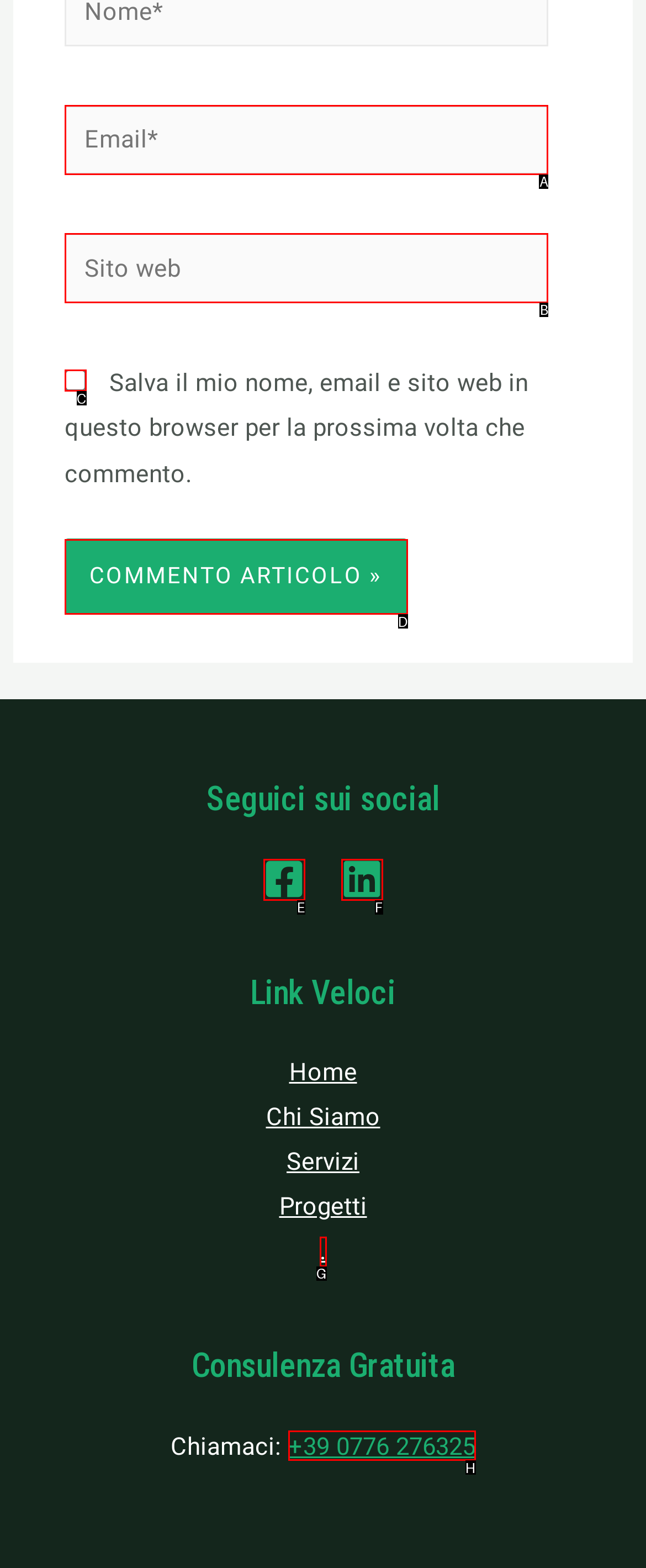Indicate which lettered UI element to click to fulfill the following task: Click the comment article button
Provide the letter of the correct option.

D